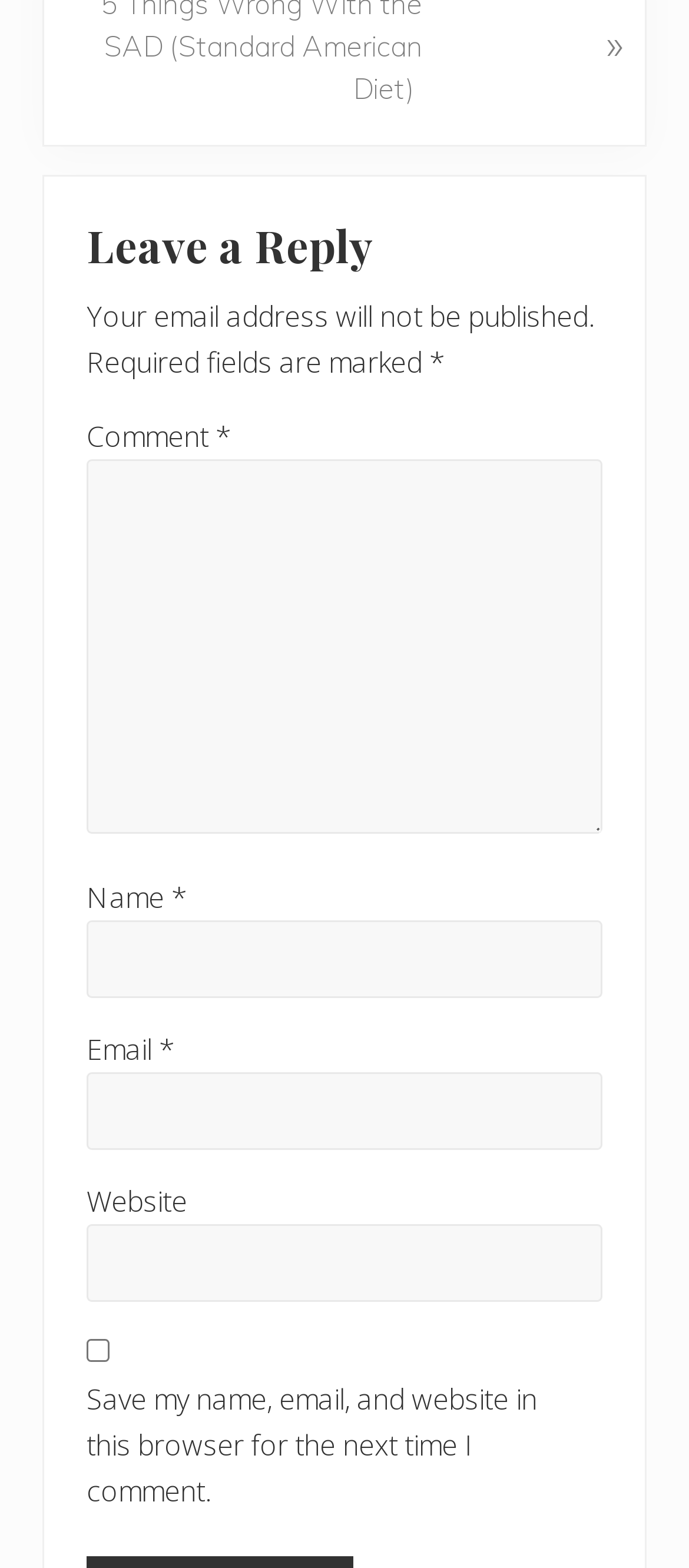Based on the provided description, "parent_node: Email * aria-describedby="email-notes" name="email"", find the bounding box of the corresponding UI element in the screenshot.

[0.126, 0.513, 0.874, 0.562]